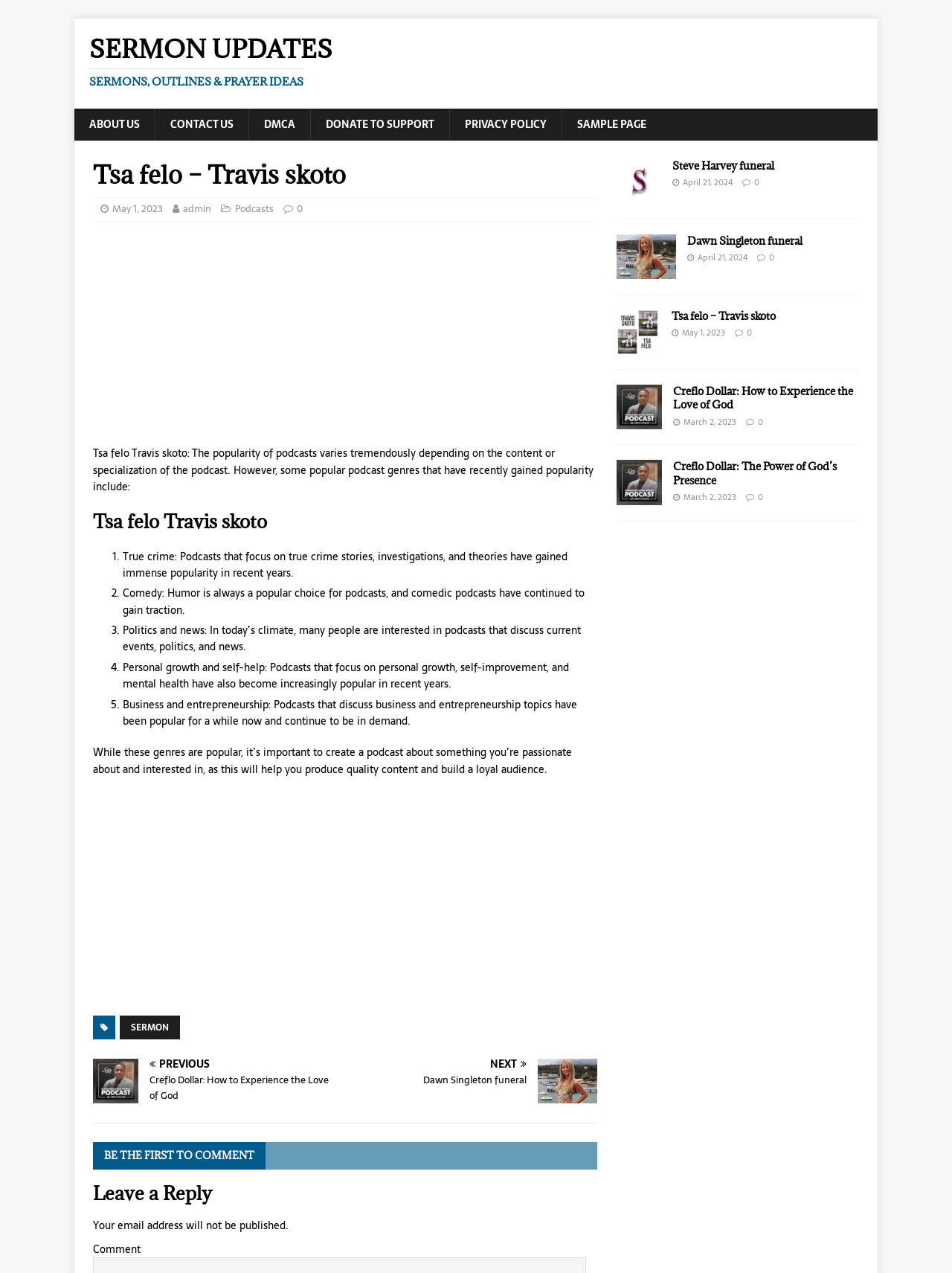Determine the bounding box coordinates of the clickable element necessary to fulfill the instruction: "search for something". Provide the coordinates as four float numbers within the 0 to 1 range, i.e., [left, top, right, bottom].

None